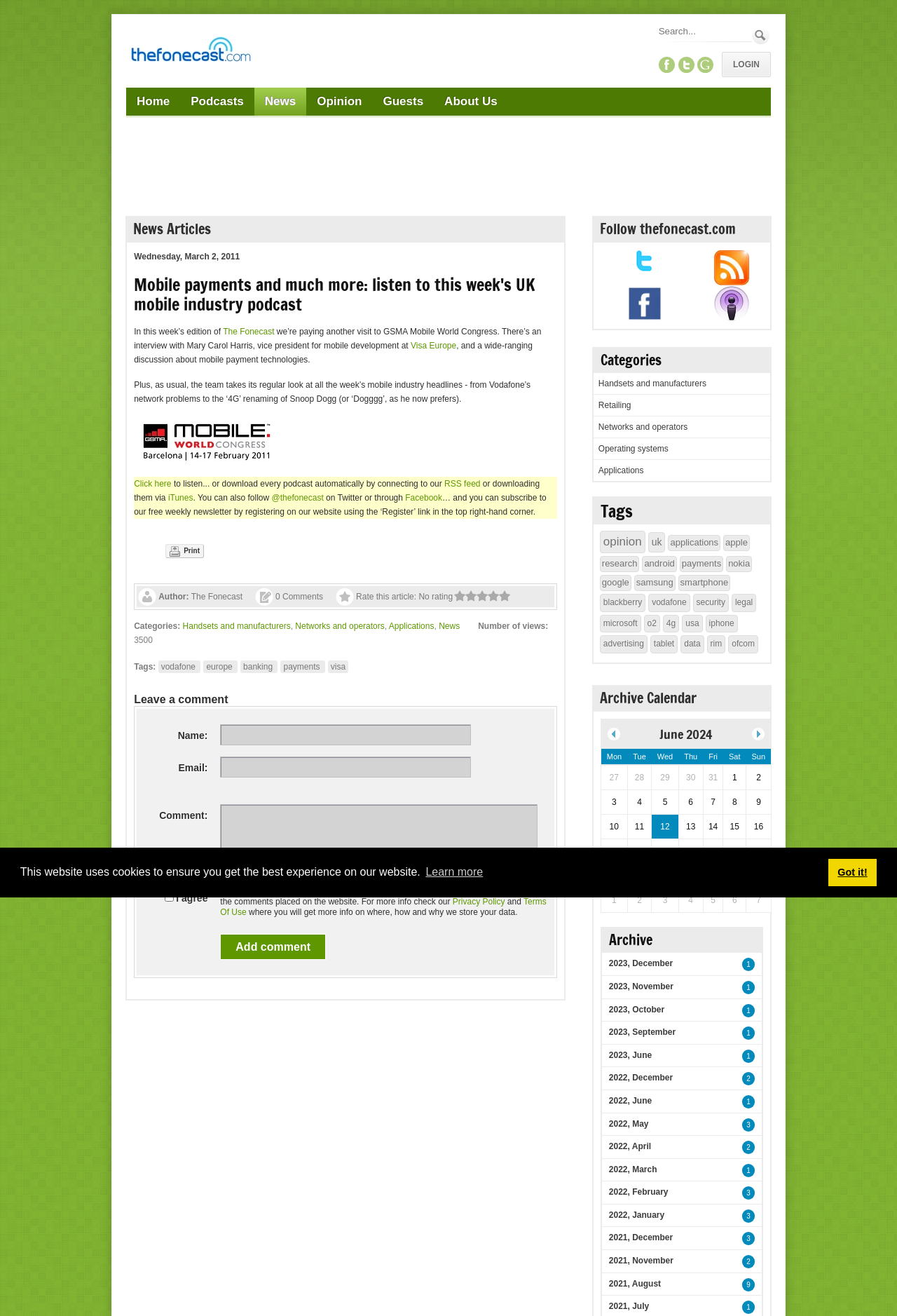Answer in one word or a short phrase: 
What is the website's name?

TheFonecast.com